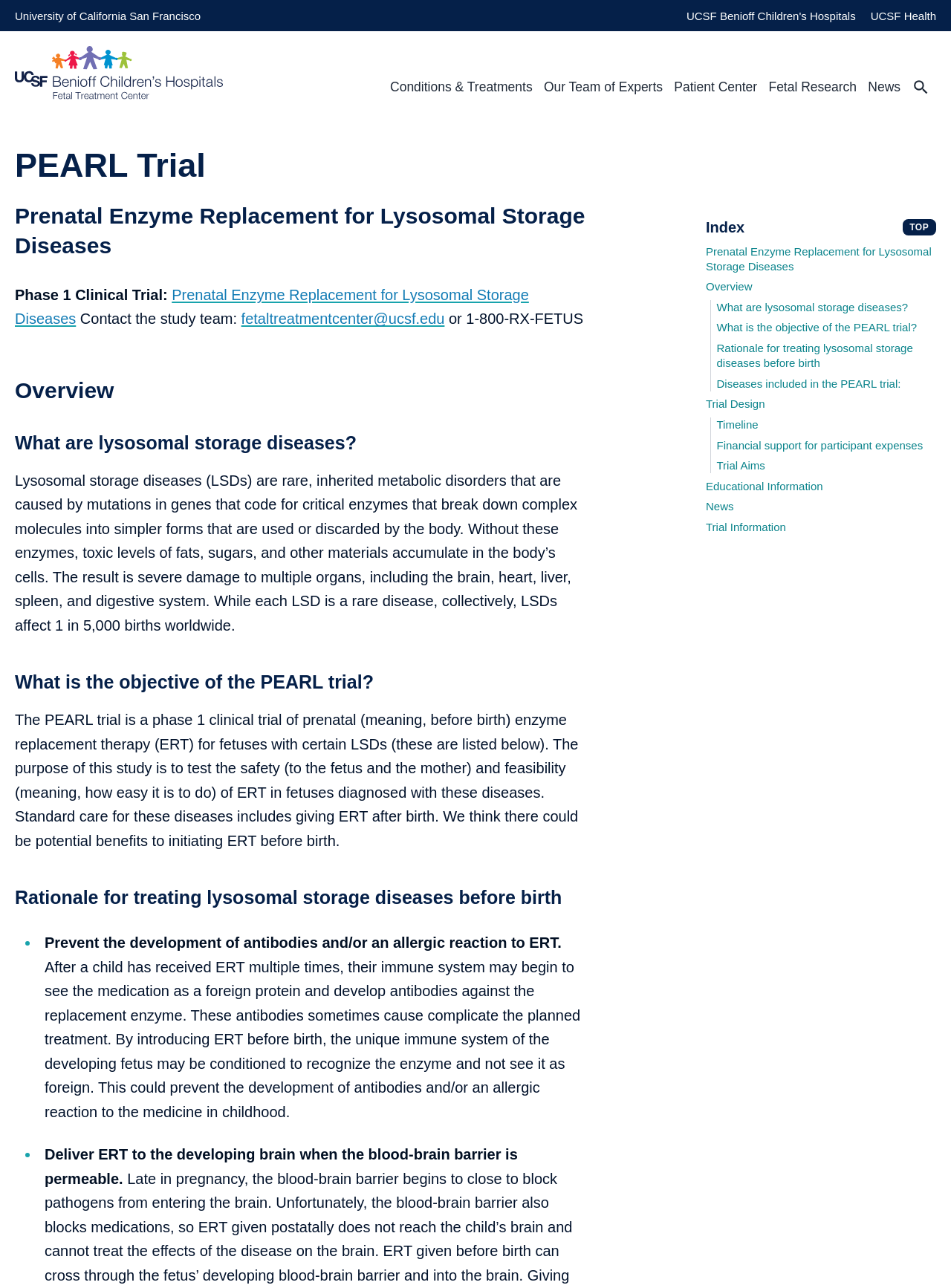Identify the bounding box for the UI element specified in this description: "University of California San Francisco". The coordinates must be four float numbers between 0 and 1, formatted as [left, top, right, bottom].

[0.016, 0.007, 0.211, 0.017]